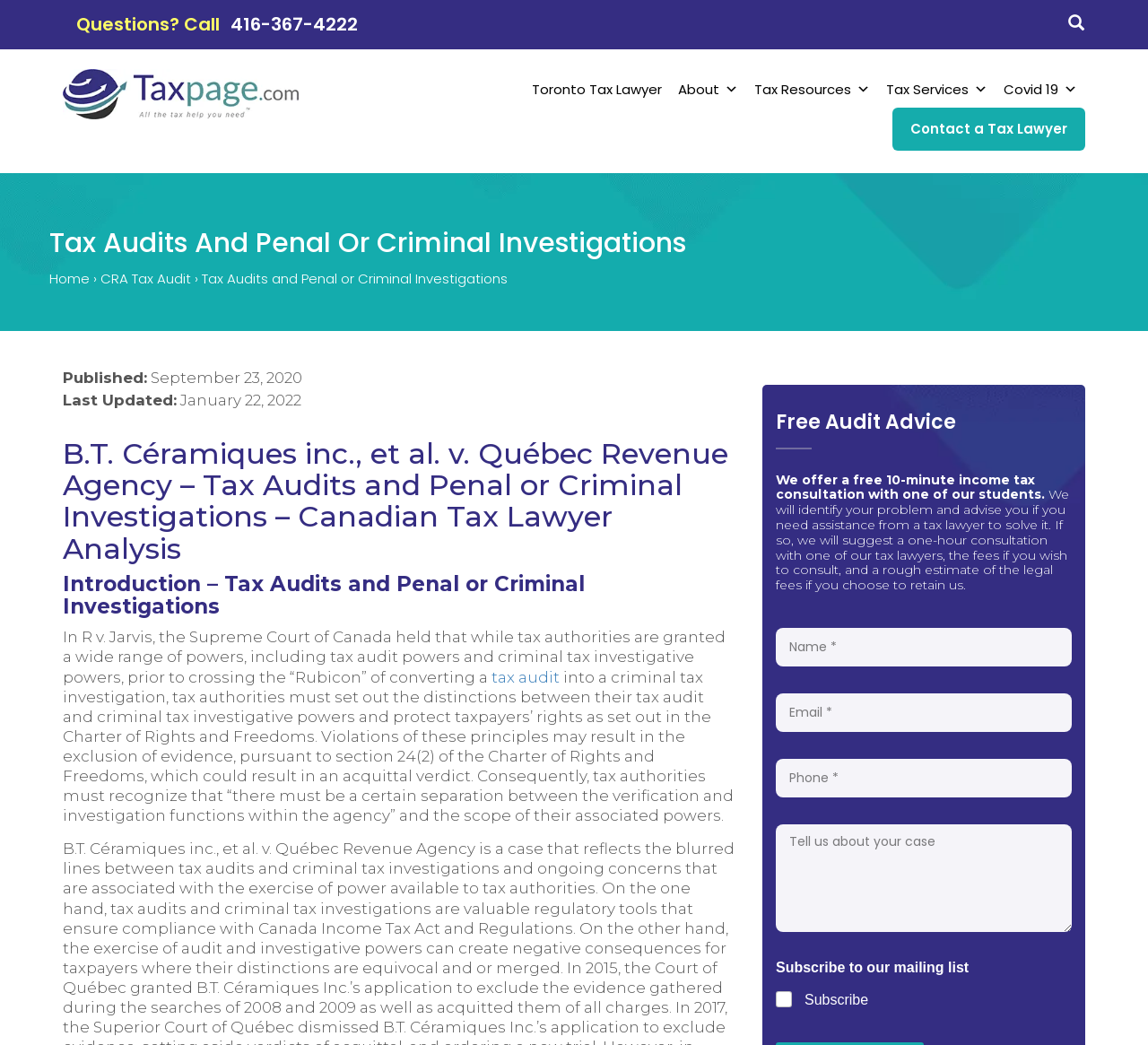Determine the coordinates of the bounding box for the clickable area needed to execute this instruction: "Click the link to download Cubase 5 software".

None